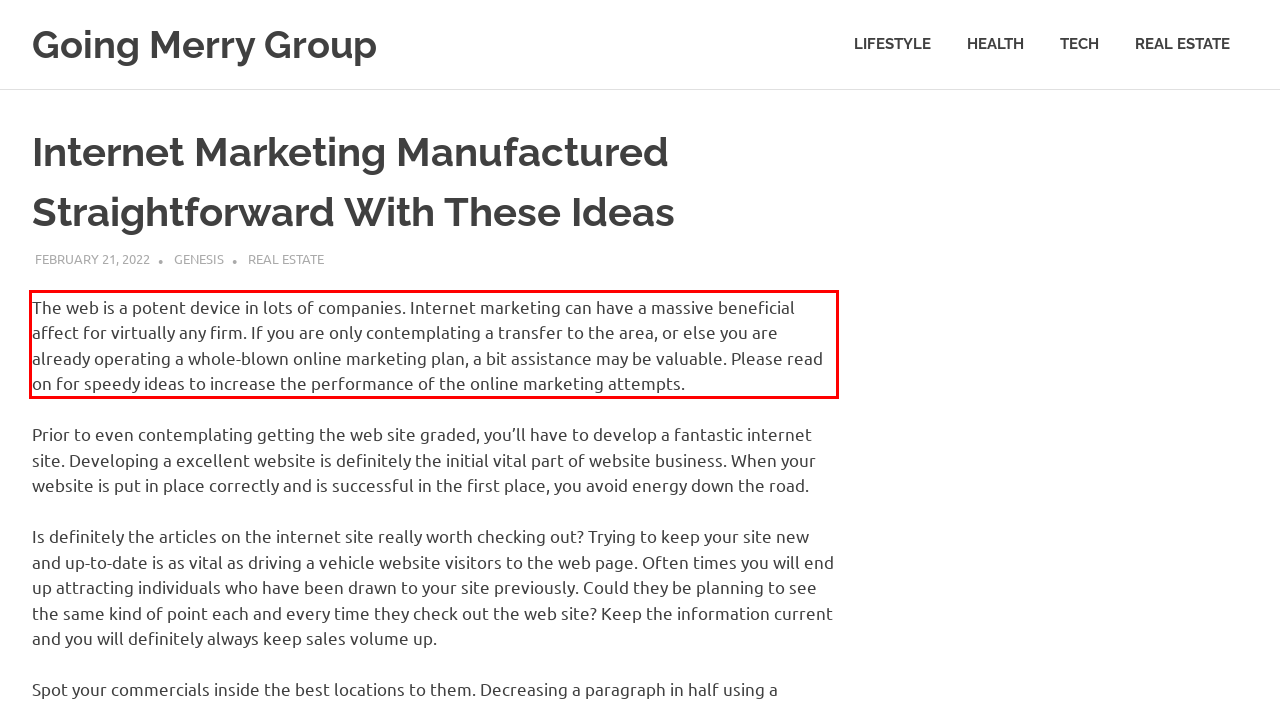In the screenshot of the webpage, find the red bounding box and perform OCR to obtain the text content restricted within this red bounding box.

The web is a potent device in lots of companies. Internet marketing can have a massive beneficial affect for virtually any firm. If you are only contemplating a transfer to the area, or else you are already operating a whole-blown online marketing plan, a bit assistance may be valuable. Please read on for speedy ideas to increase the performance of the online marketing attempts.